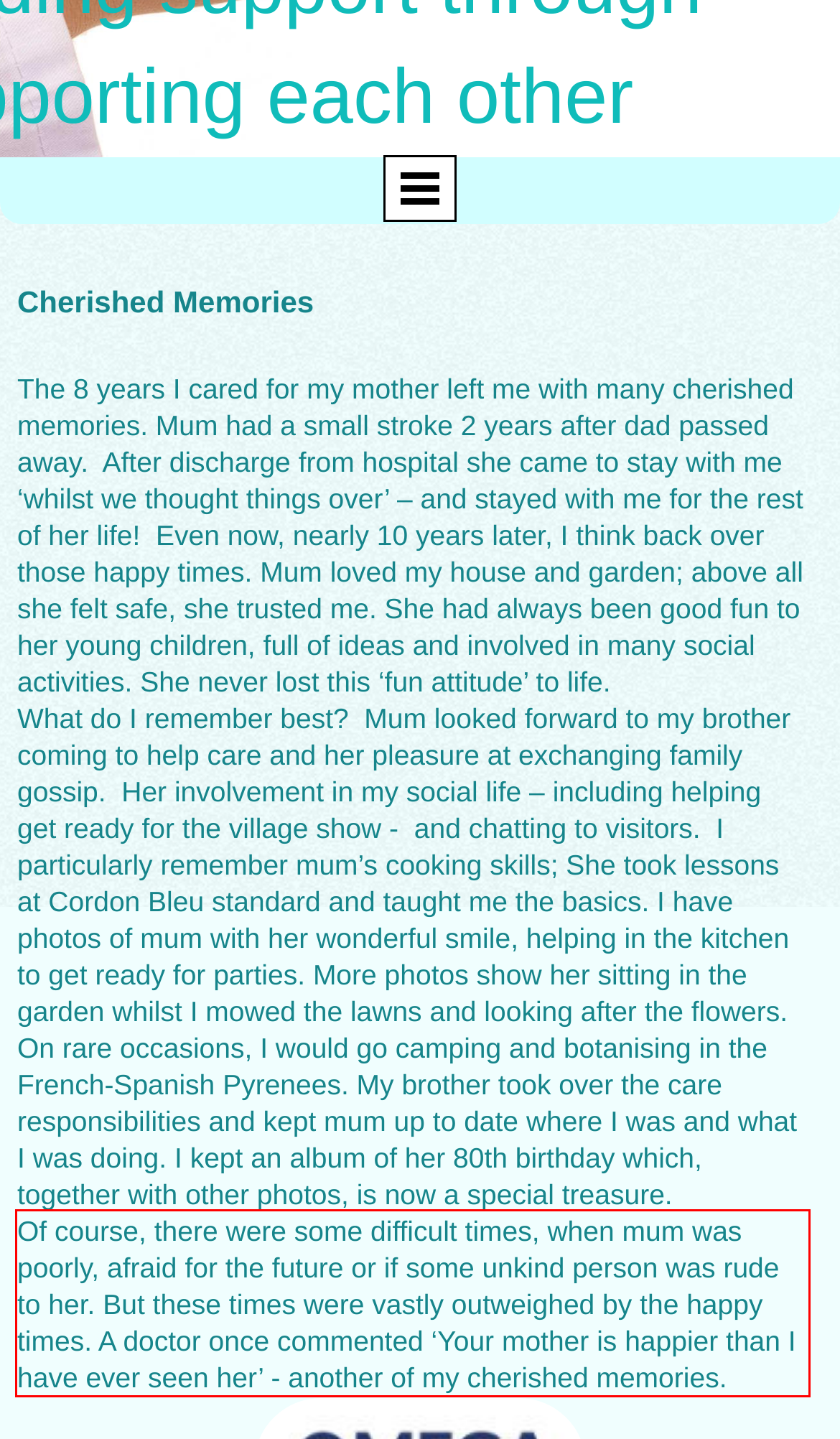Please extract the text content from the UI element enclosed by the red rectangle in the screenshot.

Of course, there were some difficult times, when mum was poorly, afraid for the future or if some unkind person was rude to her. But these times were vastly outweighed by the happy times. A doctor once commented ‘Your mother is happier than I have ever seen her’ - another of my cherished memories.